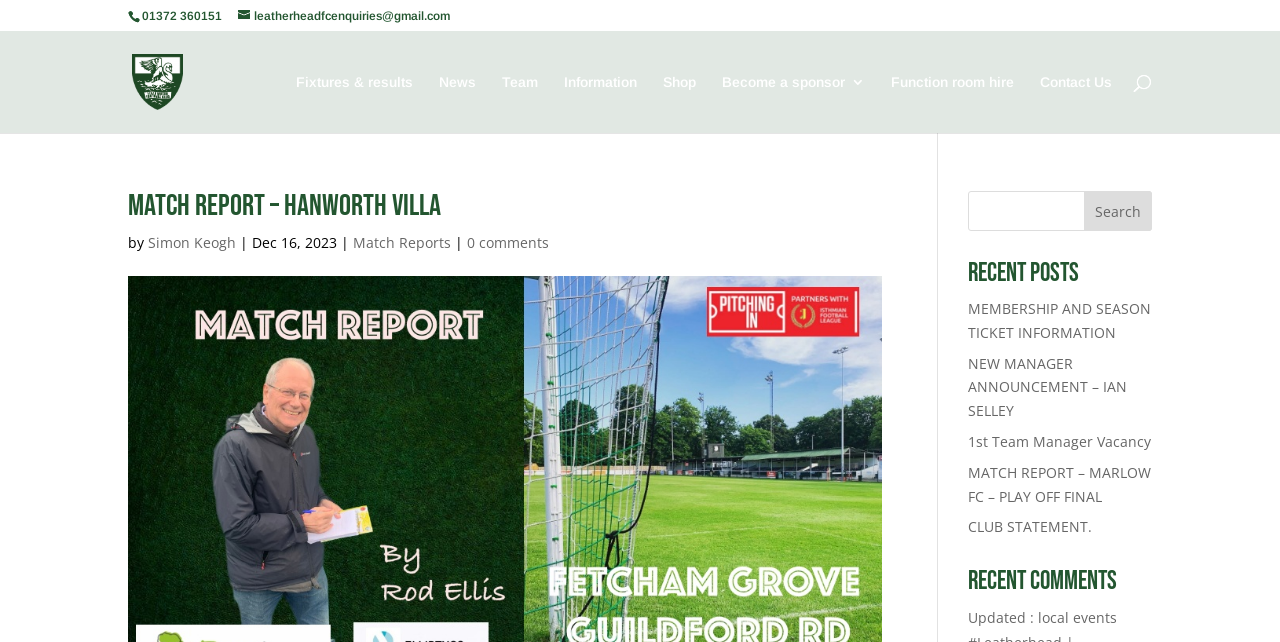Pinpoint the bounding box coordinates of the element that must be clicked to accomplish the following instruction: "View the 'Comodo Forum' link". The coordinates should be in the format of four float numbers between 0 and 1, i.e., [left, top, right, bottom].

None